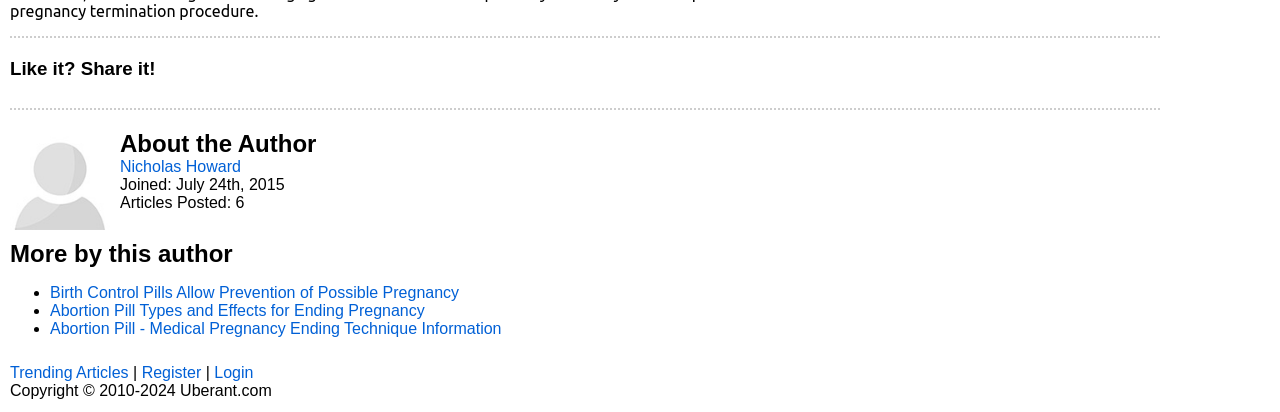Determine the bounding box for the UI element as described: "alt="Nicholas Howard"". The coordinates should be represented as four float numbers between 0 and 1, formatted as [left, top, right, bottom].

[0.008, 0.524, 0.086, 0.566]